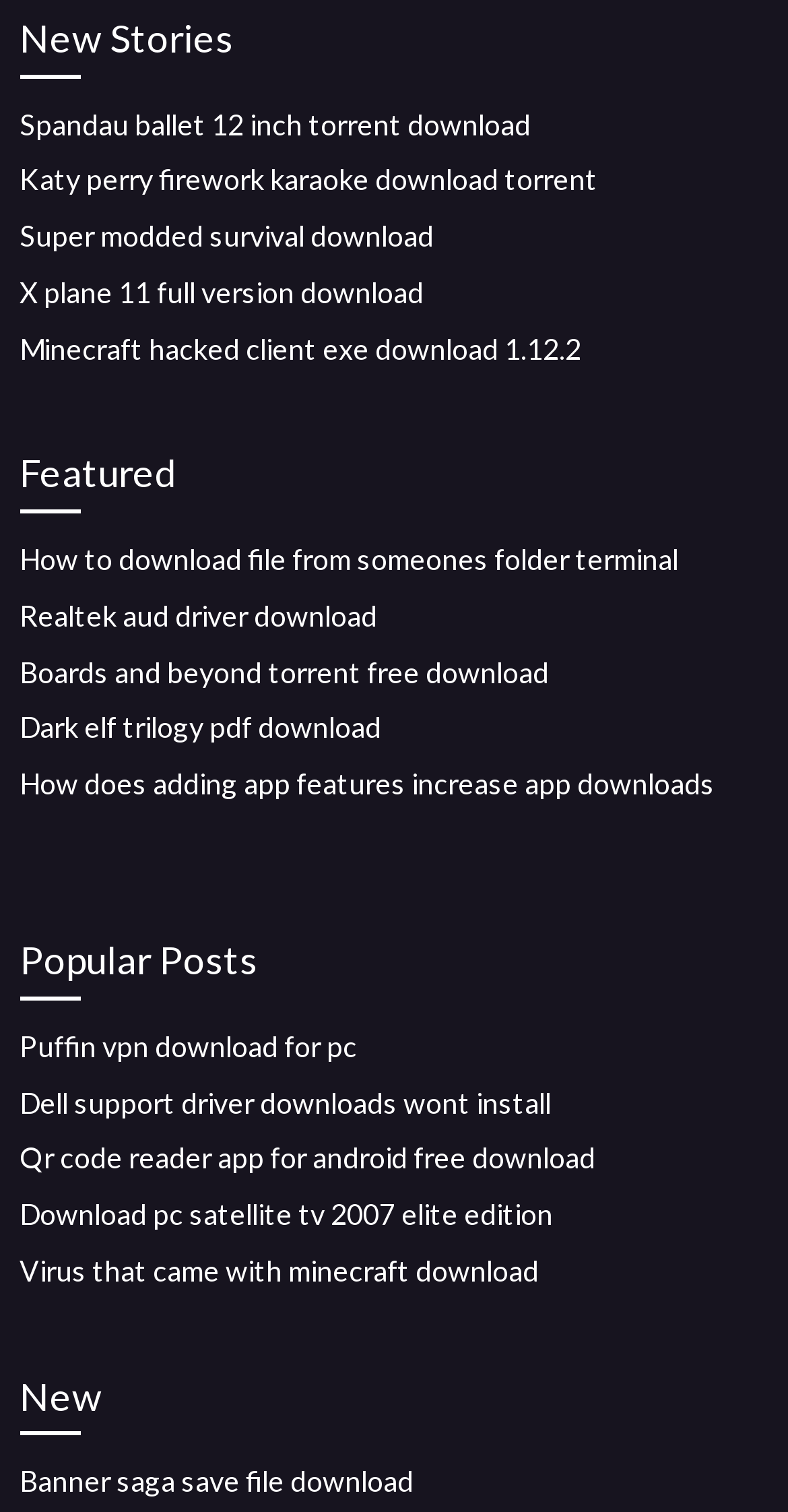How many sections are on this webpage?
Provide an in-depth answer to the question, covering all aspects.

I counted the number of sections on this webpage, which are 'New Stories', 'Featured', 'Popular Posts', and 'New'. Therefore, there are 4 sections on this webpage.